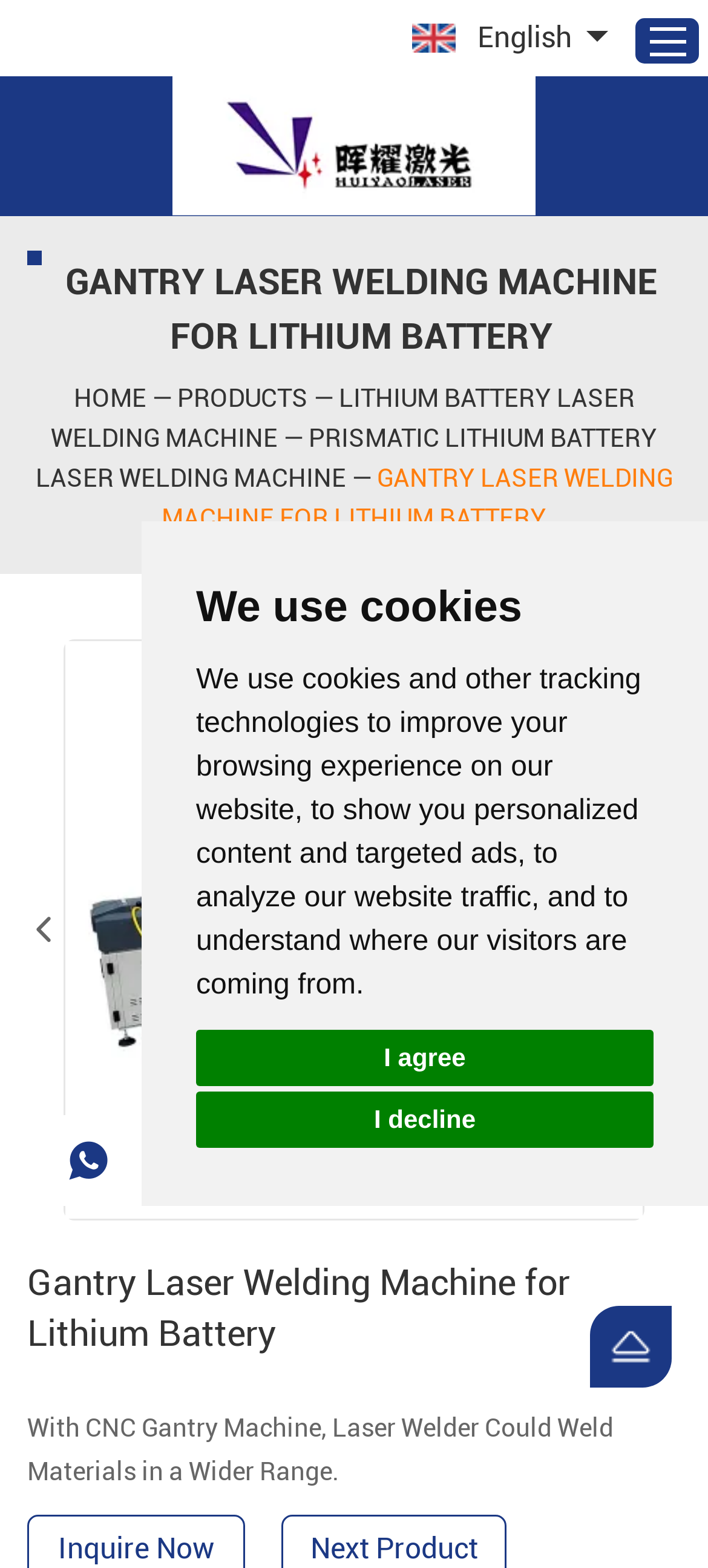Describe every aspect of the webpage in a detailed manner.

The webpage is about a laser welder with a CNC gantry machine, specifically designed for welding lithium battery modules. At the top, there is a dialog box with a message about using cookies, accompanied by two buttons, "I agree" and "I decline". Below this, there is a search bar with a magnifying glass icon on the right side.

The main navigation menu is located on the top-right side, consisting of links to various pages, including "Home", "About Us", "Products", "Projects", "Service", "Contact Us", "Video", "Customize", and "News". There is also a language selection link, "English", on the top-right corner.

On the left side, there is a logo of "Shandong Huiyao Laser Technology Co., Ltd." with a link to the company's website. Below this, there is a heading "GANTRY LASER WELDING MACHINE FOR LITHIUM BATTERY" in a large font.

The main content area is divided into sections, with links to different products, including "LITHIUM BATTERY LASER WELDING MACHINE", "PRISMATIC LITHIUM BATTERY LASER WELDING MACHINE", and "GANTRY LASER WELDING MACHINE FOR LITHIUM BATTERY". There are also images of these products, with a brief description of the "Prismatic lithium battery shell seal laser welding machine" model.

At the bottom of the page, there is a heading "Gantry Laser Welding Machine for Lithium Battery" followed by a paragraph of text describing the benefits of using a CNC gantry machine with a laser welder. There is also a small image at the bottom-right corner, possibly a decorative element.